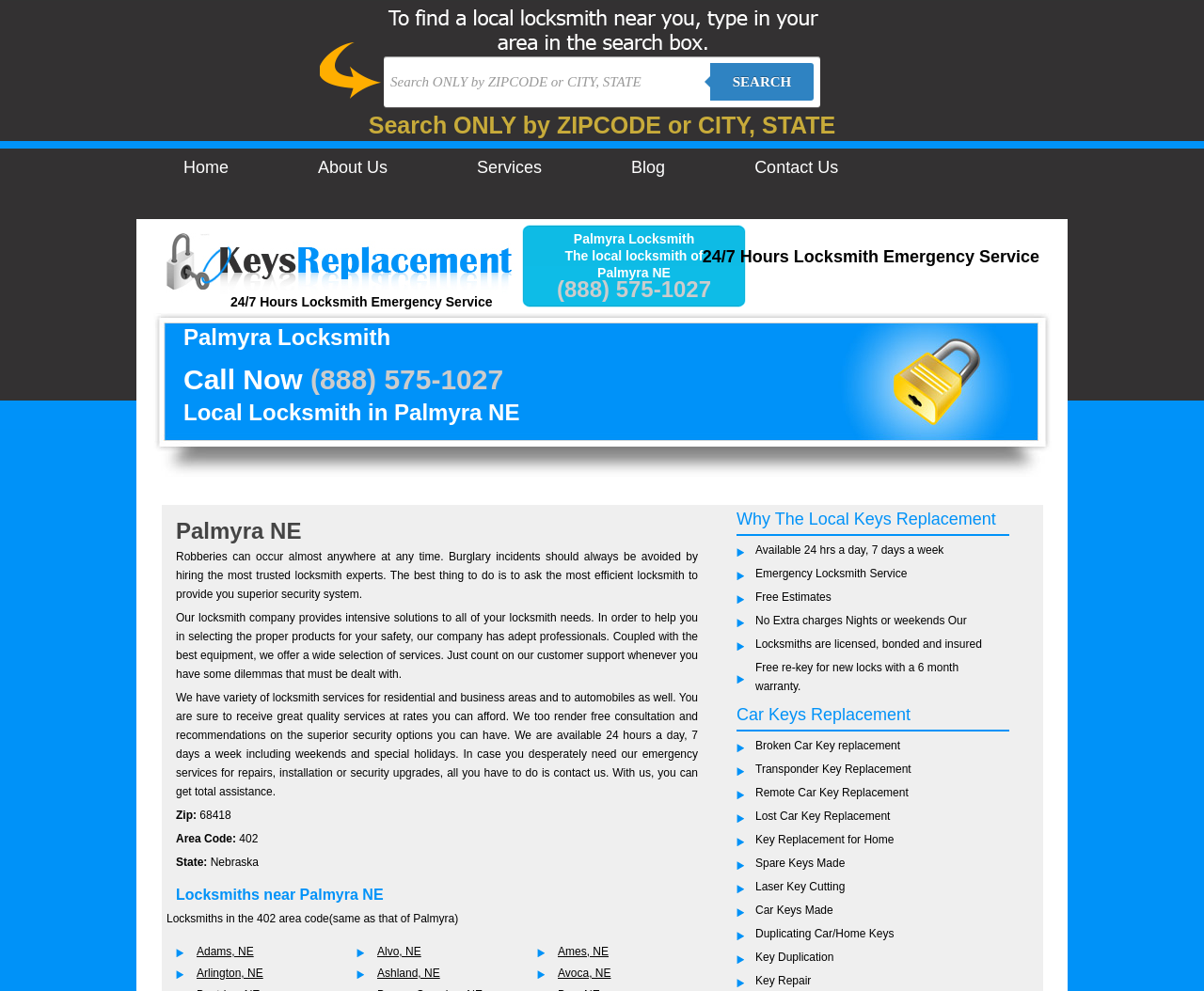Find and indicate the bounding box coordinates of the region you should select to follow the given instruction: "Get locksmith services in Adams, NE".

[0.163, 0.954, 0.211, 0.967]